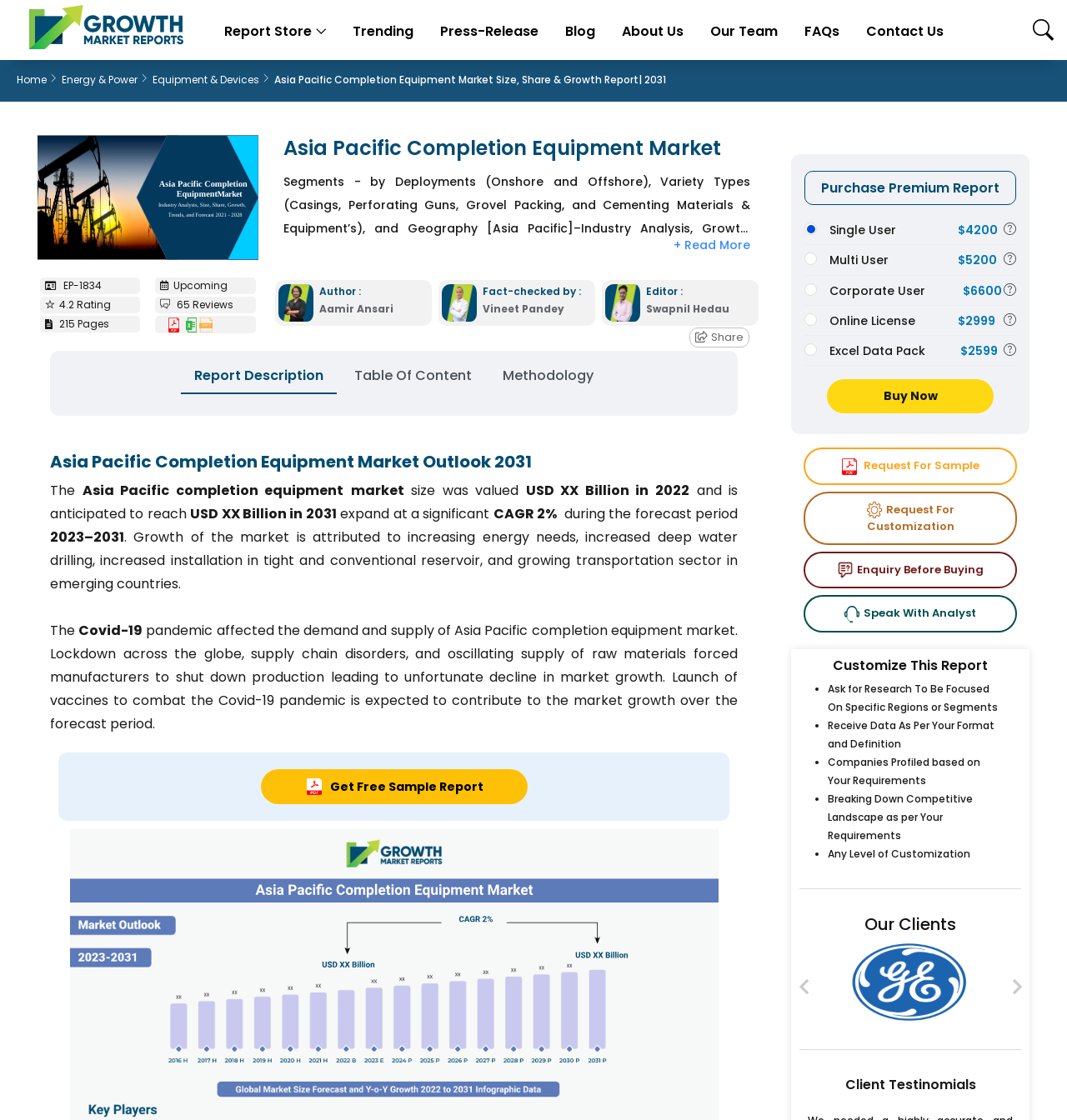Elaborate on the different components and information displayed on the webpage.

The webpage is about the Asia Pacific completion equipment market, providing a report on its size, share, and growth. At the top, there is a navigation menu with links to "Growth Market Reports", "Report Store", "Trending", "Press-Release", "Blog", "About Us", "Our Team", "FAQs", and "Contact Us". 

Below the navigation menu, there is a header section with a logo and a link to "Home" on the left, and a search bar on the right. 

The main content section is divided into two parts. On the left, there is a sidebar with links to "Energy & Power", "Equipment & Devices", and other related topics. Below these links, there is an image related to the Asia Pacific completion equipment market.

On the right, there is a section with a heading "Asia Pacific Completion Equipment Market" and a subheading describing the market segments, variety types, and geography. Below this, there are details about the report, including its rating, number of pages, and number of reviews. There are also links to download the report in PDF, Excel, or PPT formats.

Further down, there are sections about the author, fact-checker, and editor of the report, each with their names and images. 

Next, there is a section with tabs for "Report Description", "Table Of Content", and "Methodology". The "Methodology" tab is currently selected, and it provides an overview of the Asia Pacific completion equipment market, including its size, growth rate, and factors affecting its growth.

At the bottom, there is a call-to-action section with a button to "Get Free Sample Report" and a section to purchase the premium report with different pricing options for single user, multi-user, corporate user, online license, and Excel data pack.